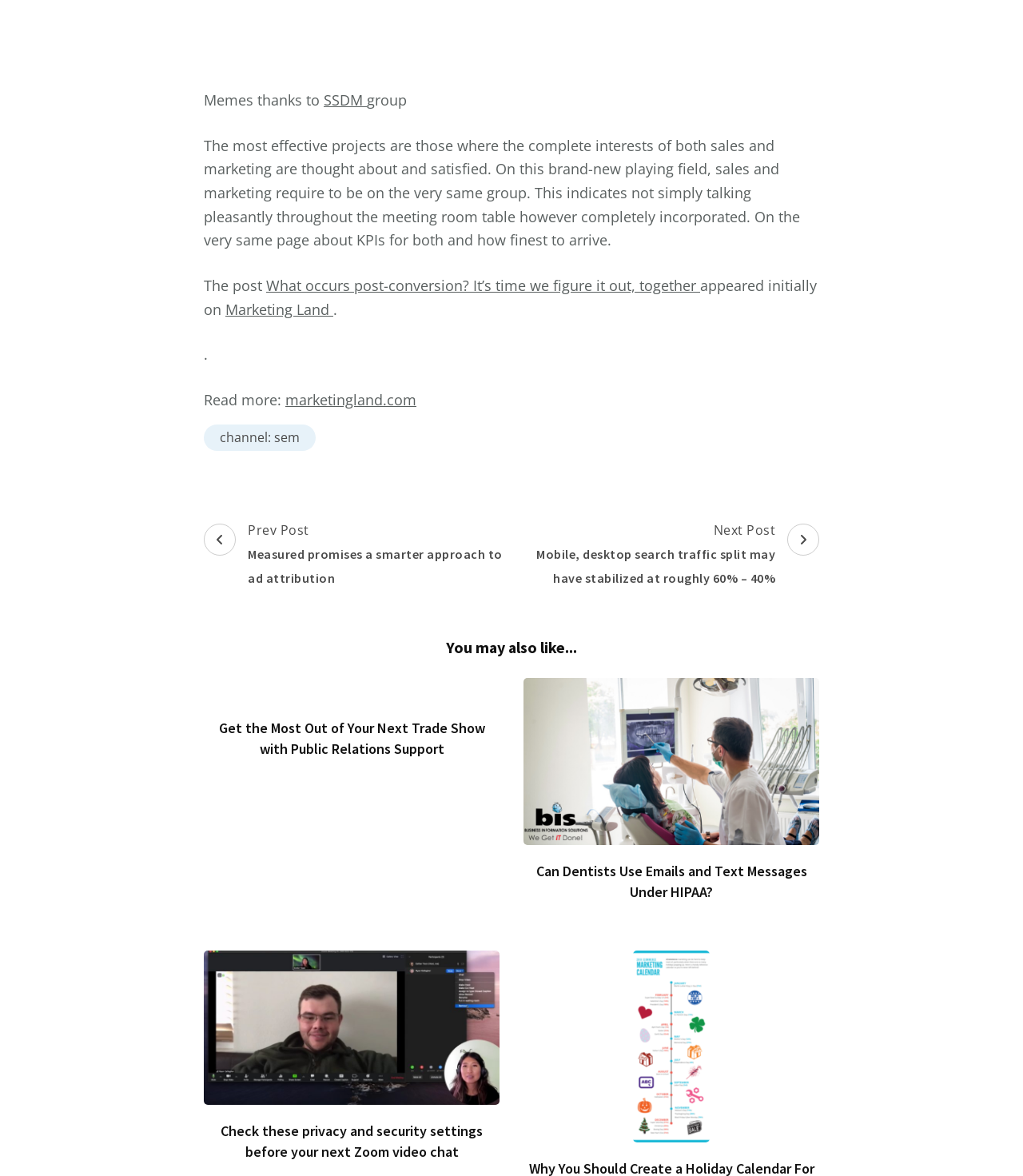Identify the bounding box coordinates for the region to click in order to carry out this instruction: "Read the article about can dentists use emails and text messages under HIPAA". Provide the coordinates using four float numbers between 0 and 1, formatted as [left, top, right, bottom].

[0.524, 0.733, 0.789, 0.766]